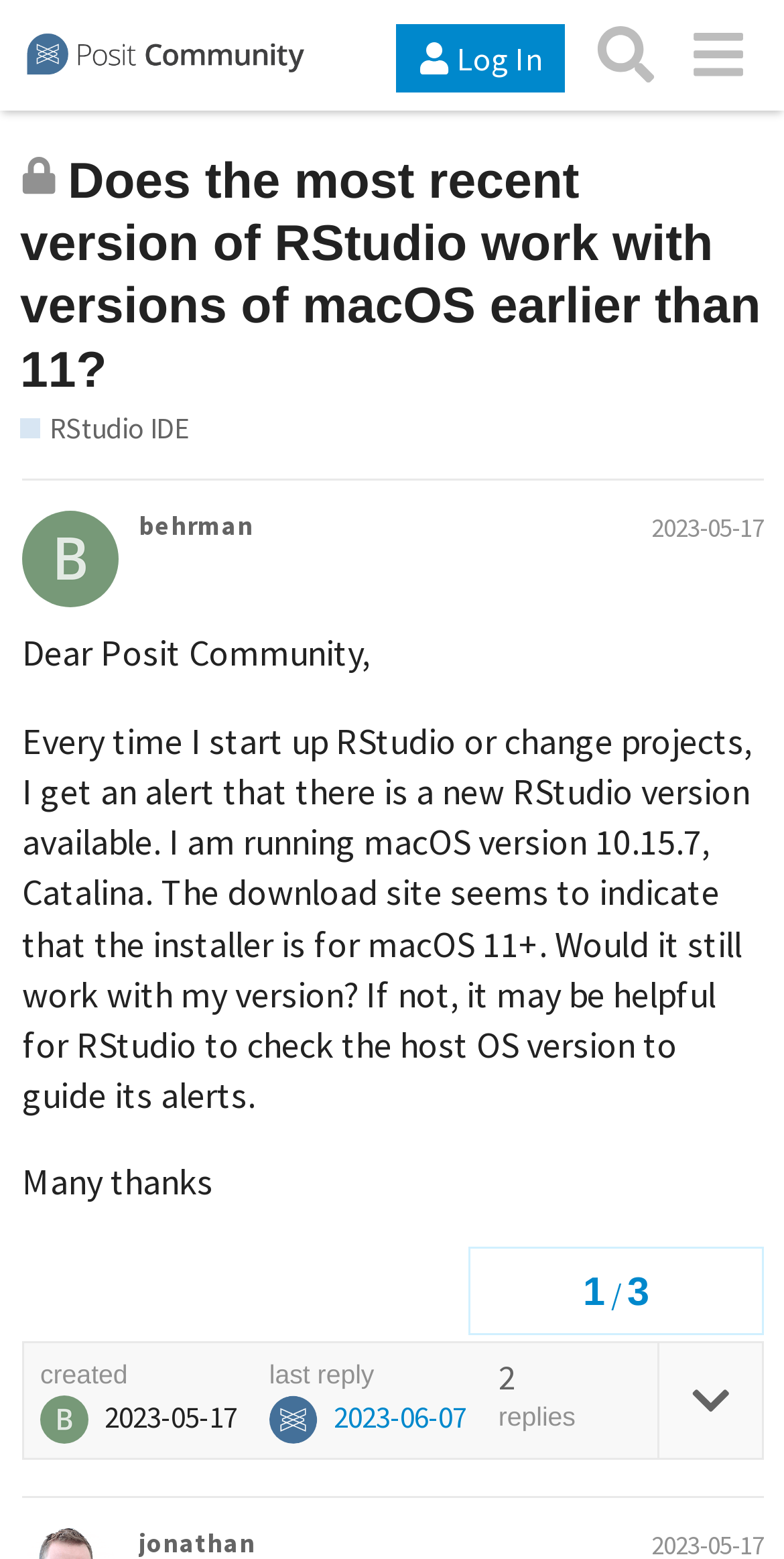Please specify the bounding box coordinates of the clickable region to carry out the following instruction: "Copy a link to this post to clipboard". The coordinates should be four float numbers between 0 and 1, in the format [left, top, right, bottom].

[0.864, 0.798, 0.974, 0.847]